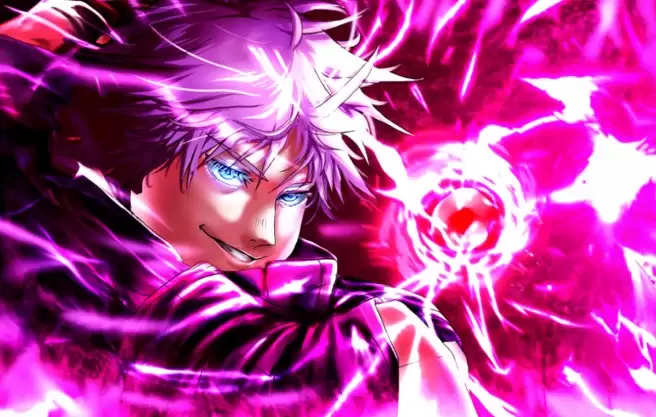Describe the scene depicted in the image with great detail.

The image features a dynamic character from the game "Stand Battlegrounds," depicted with striking features and an intense expression. With spiky white hair and piercing blue eyes, the character exudes a sense of confident menace. Vibrant pink and purple energy swirls around them, suggesting a powerful ability or move in action. The background amplifies the energy effect, with an explosive burst of light emanating from the center. This visual encapsulates the excitement of gameplay and reflects the anime-inspired aesthetic of the Roblox game, known for its engaging battles and unique characters. The overall composition emphasizes both motion and power, inviting players into the thrilling world of "Stand Battlegrounds."